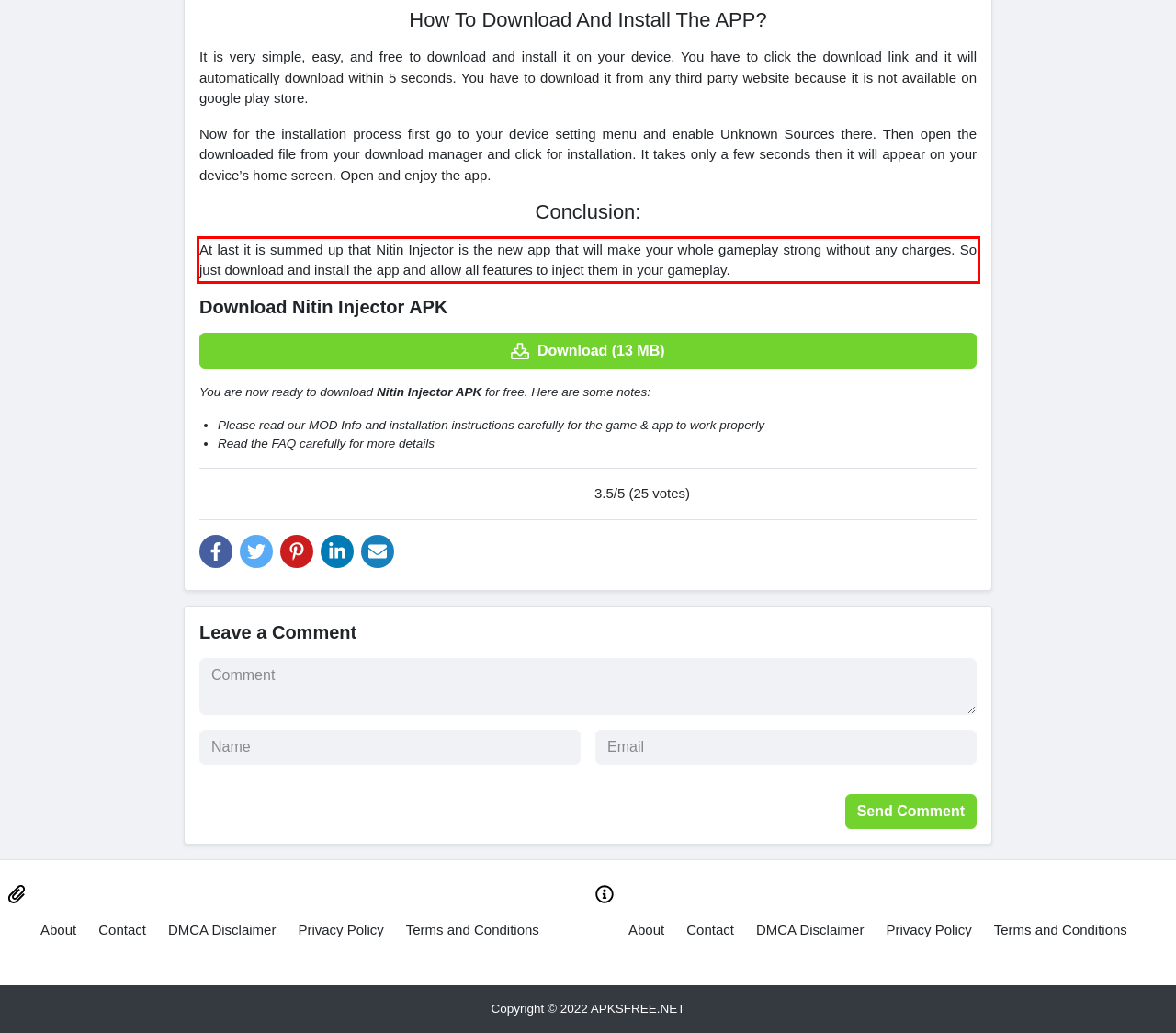Please extract the text content from the UI element enclosed by the red rectangle in the screenshot.

At last it is summed up that Nitin Injector is the new app that will make your whole gameplay strong without any charges. So just download and install the app and allow all features to inject them in your gameplay.